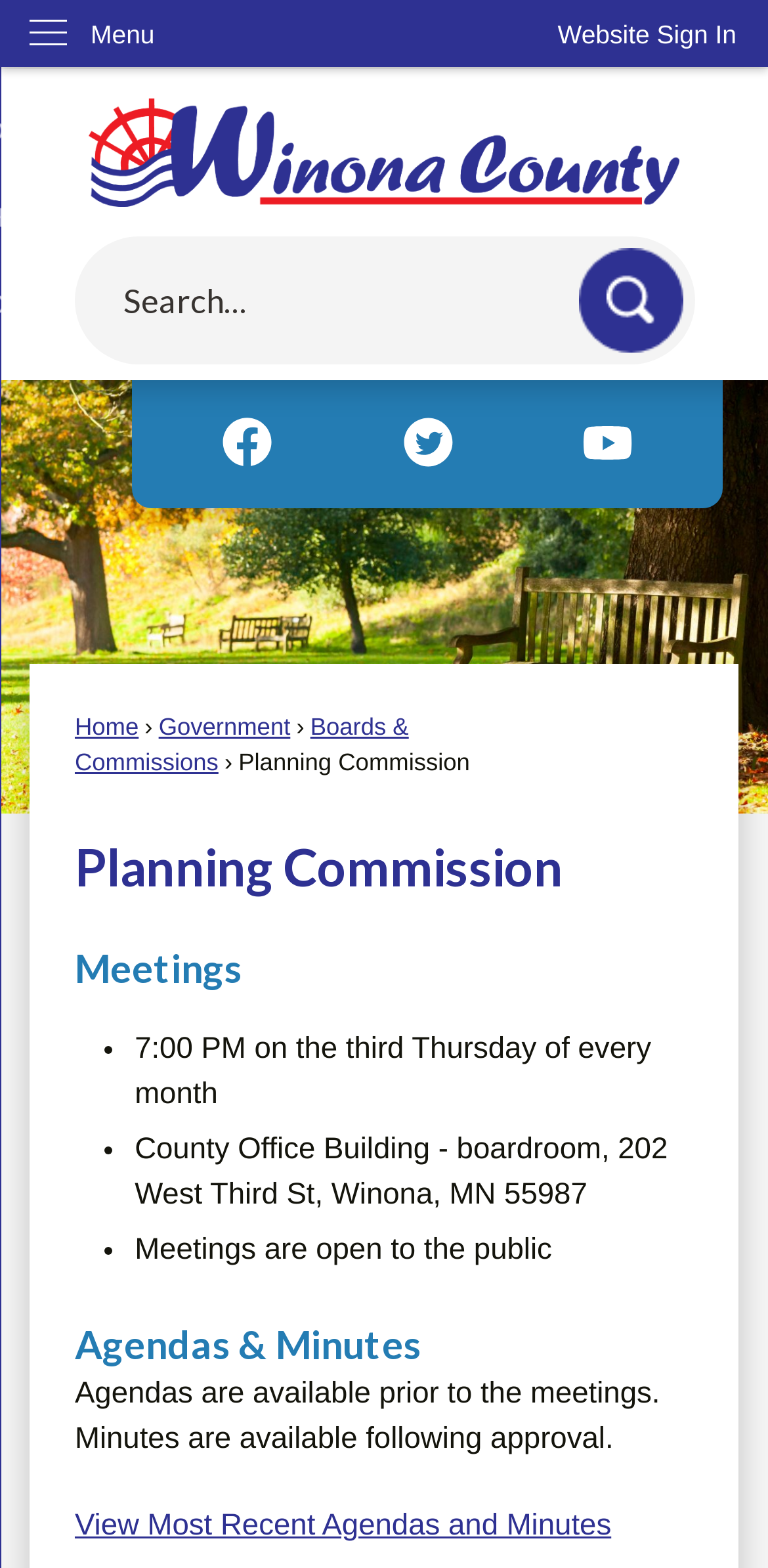Offer a comprehensive description of the webpage’s content and structure.

The webpage is about the Planning Commission of Winona County, MN. At the top, there is a "Skip to Main Content" link, followed by a "Website Sign In" button and a vertical menu with the label "Menu". Below these elements, there is a "Home Page" link with an accompanying image.

On the left side, there is a search region with a search textbox and a search button, accompanied by an image. Above the search region, there are three social media links with images: Facebook, Twitter, and YouTube.

The main content area is divided into sections. The first section has a heading "Planning Commission" and a subheading "Meetings". Below this, there is a list of three items: the meeting schedule, the meeting location, and a note that meetings are open to the public.

The next section has a heading "Agendas & Minutes" and a paragraph explaining that agendas are available before meetings and minutes are available after approval. There is also a link to view the most recent agendas and minutes.

Throughout the page, there are several links to other pages, including "Home", "Government", and "Boards & Commissions".